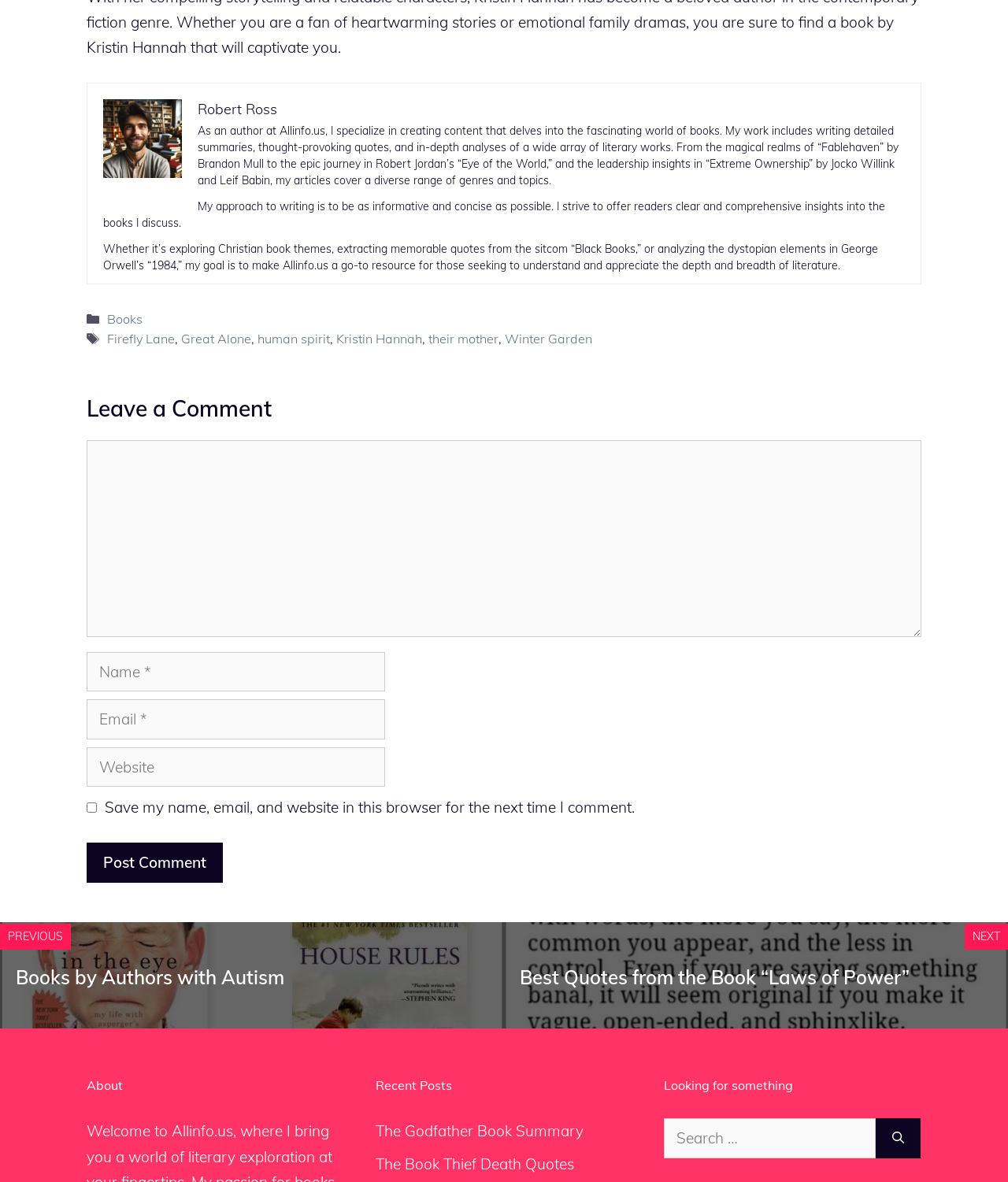Please provide the bounding box coordinates for the UI element as described: "alt="2017-09-艺术深圳-电子请柬-0816-01 (1)"". The coordinates must be four floats between 0 and 1, represented as [left, top, right, bottom].

None